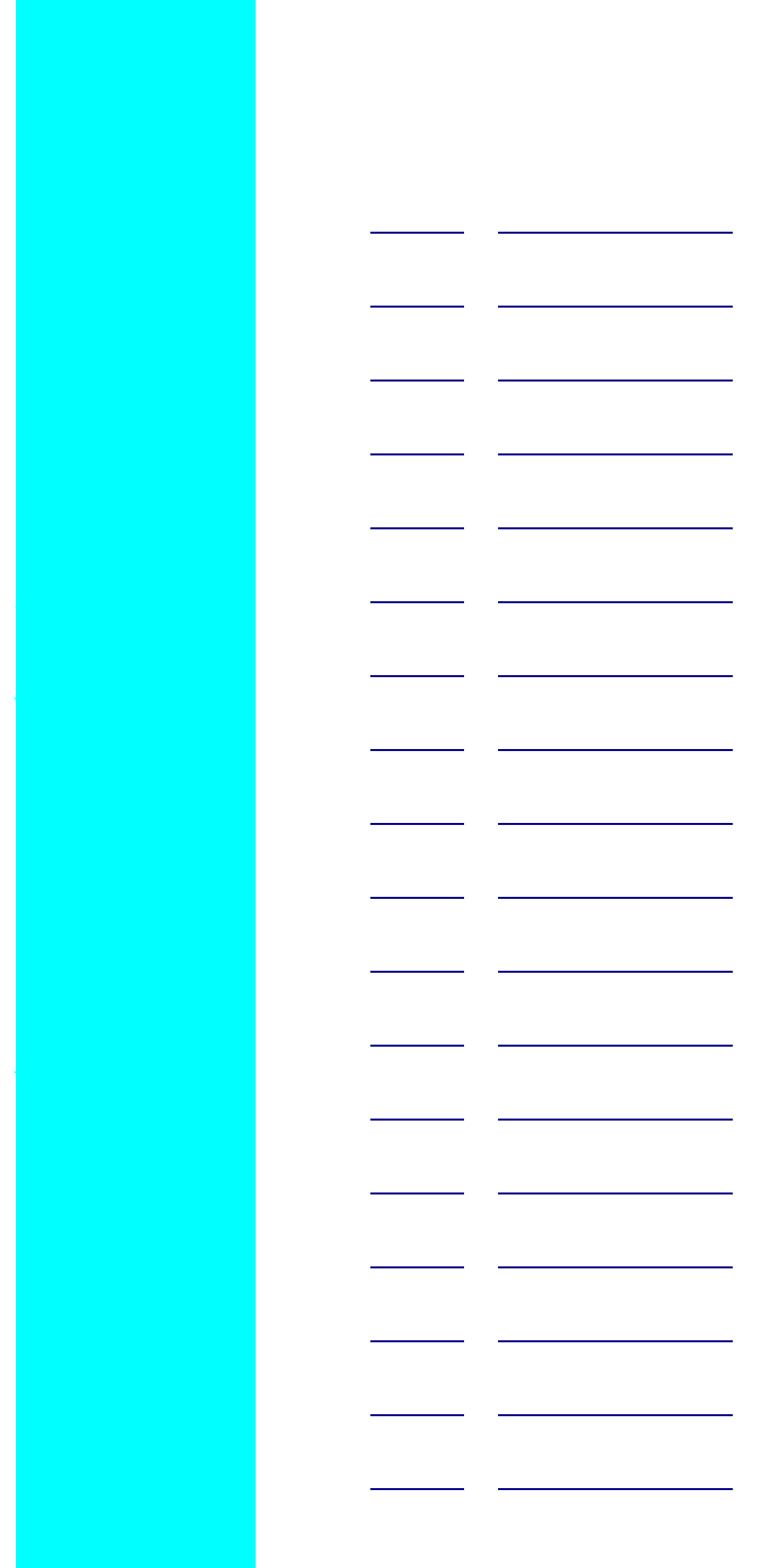Using a single word or phrase, answer the following question: 
What type of DVDs are hard to find?

Bargain DVDs